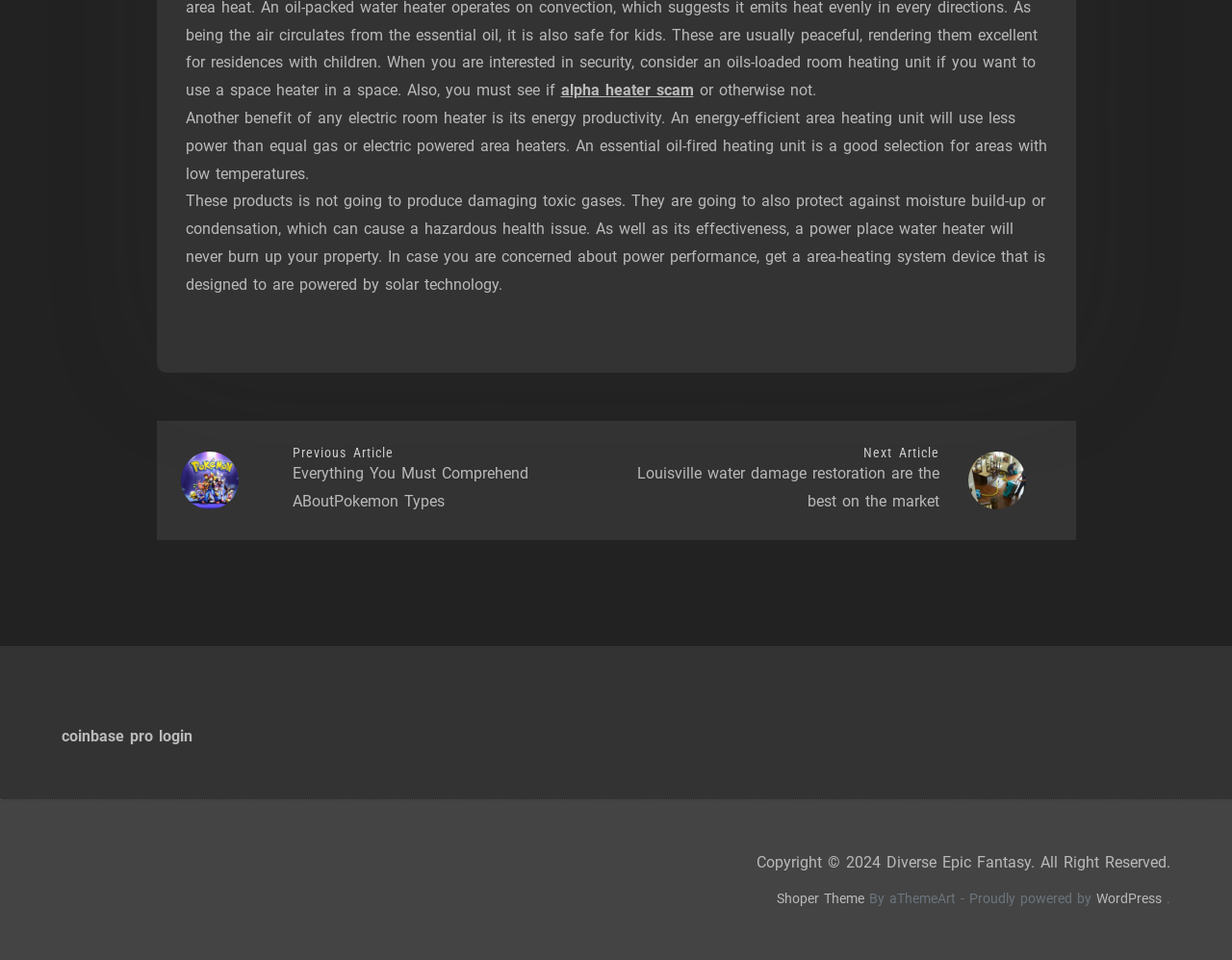Provide your answer to the question using just one word or phrase: What is the copyright information at the bottom?

Copyright 2024 Diverse Epic Fantasy